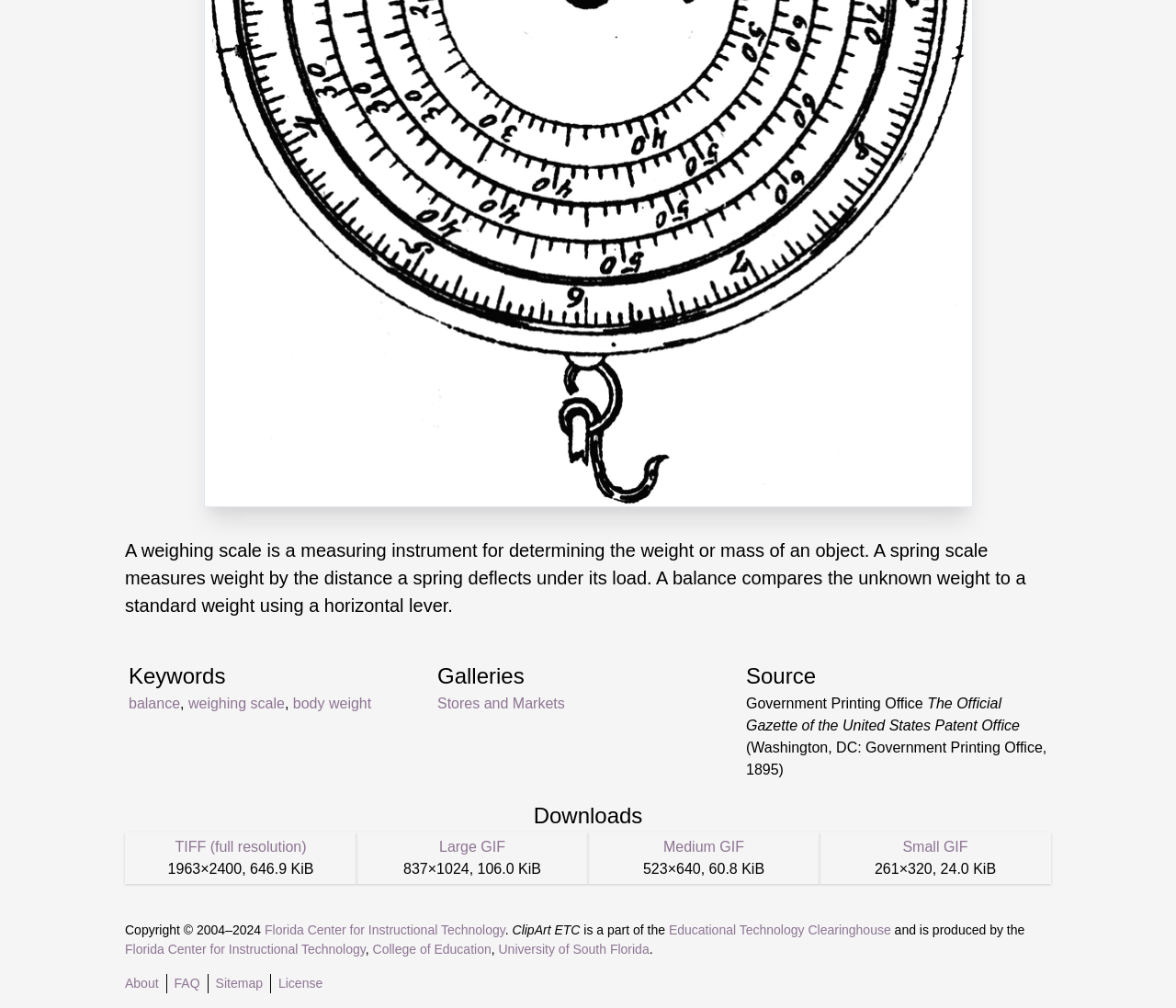Determine the bounding box coordinates for the UI element with the following description: "Large GIF". The coordinates should be four float numbers between 0 and 1, represented as [left, top, right, bottom].

[0.373, 0.832, 0.43, 0.847]